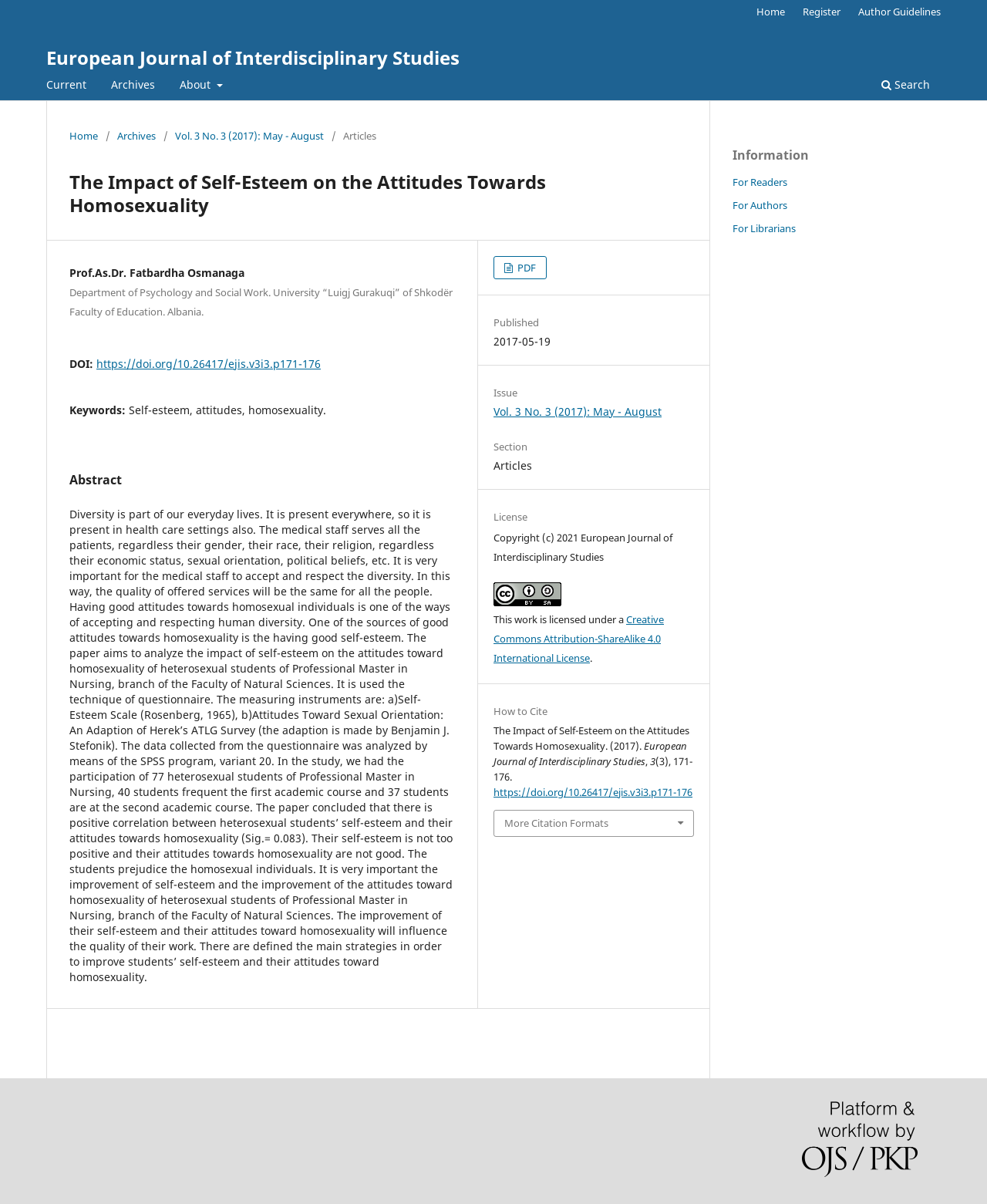Analyze the image and provide a detailed answer to the question: What is the volume and issue number of the journal?

The volume and issue number of the journal is mentioned in the article section, specifically in the line 'Vol. 3 No. 3 (2017): May - August' which is a link element.